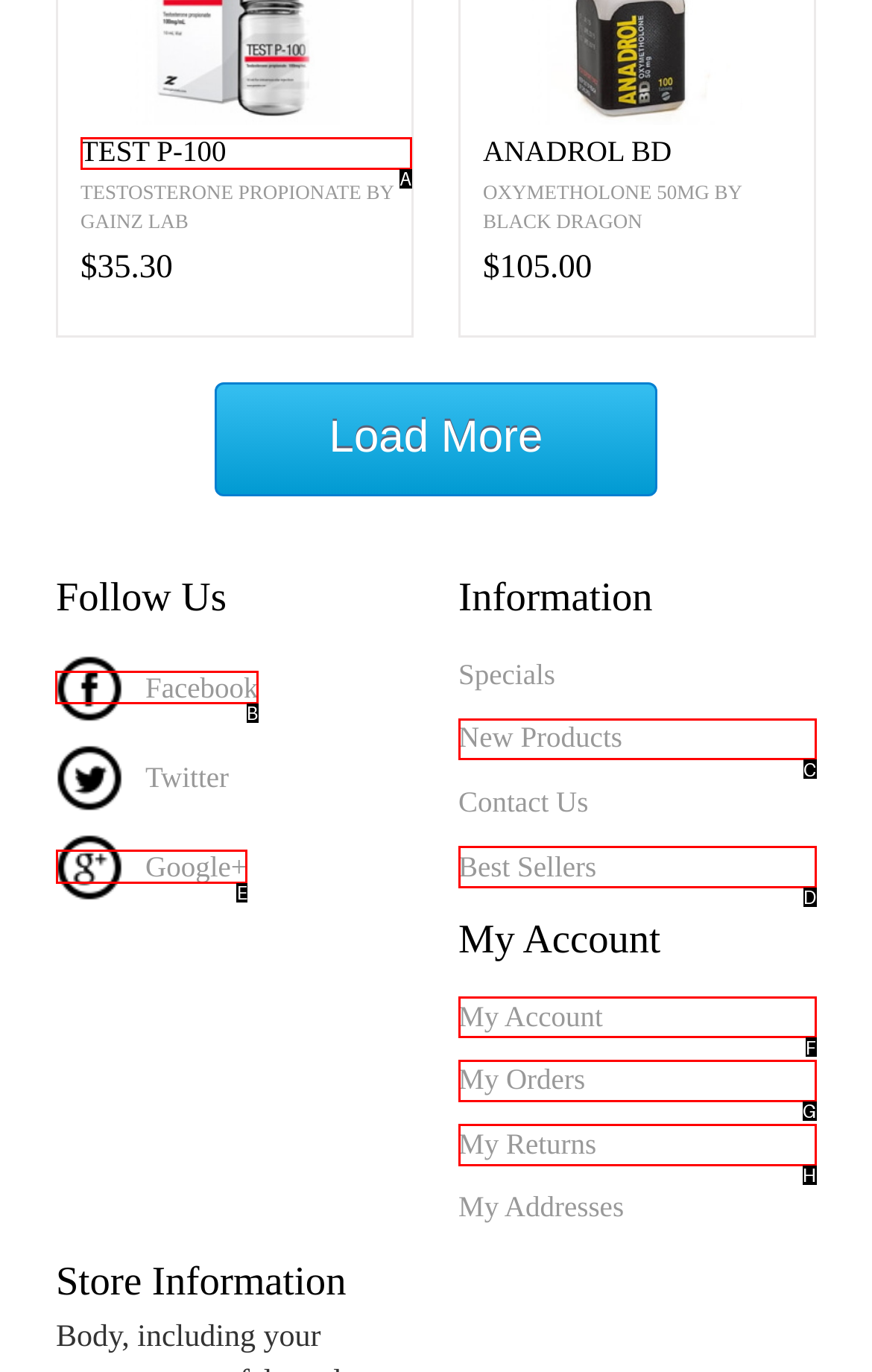Which option should you click on to fulfill this task: Follow us on Facebook? Answer with the letter of the correct choice.

B